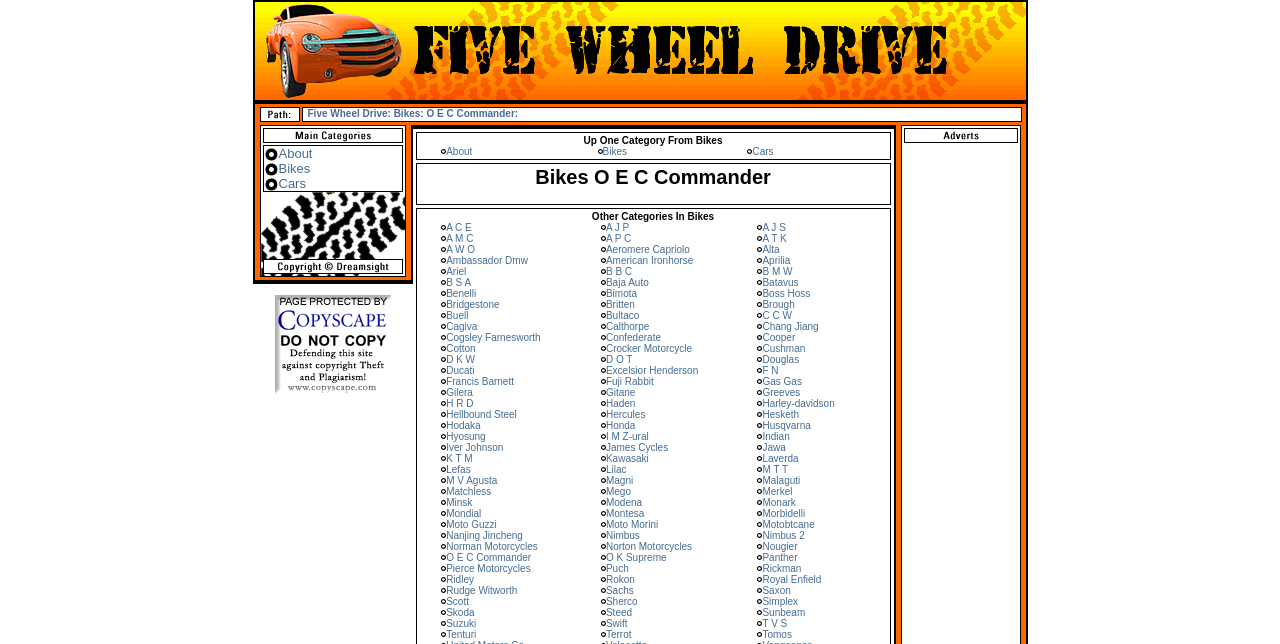Can you find the bounding box coordinates for the element to click on to achieve the instruction: "Click on the 'Five Wheel Drive:' link"?

[0.24, 0.168, 0.305, 0.185]